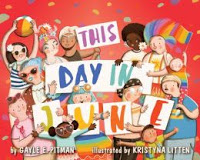Who illustrated the children's book?
Give a detailed explanation using the information visible in the image.

The caption states that the children's book 'This Day in June' was written by Gayle E. Pitman and illustrated by Kristyna Litten, which suggests that Kristyna Litten is the illustrator of the book.